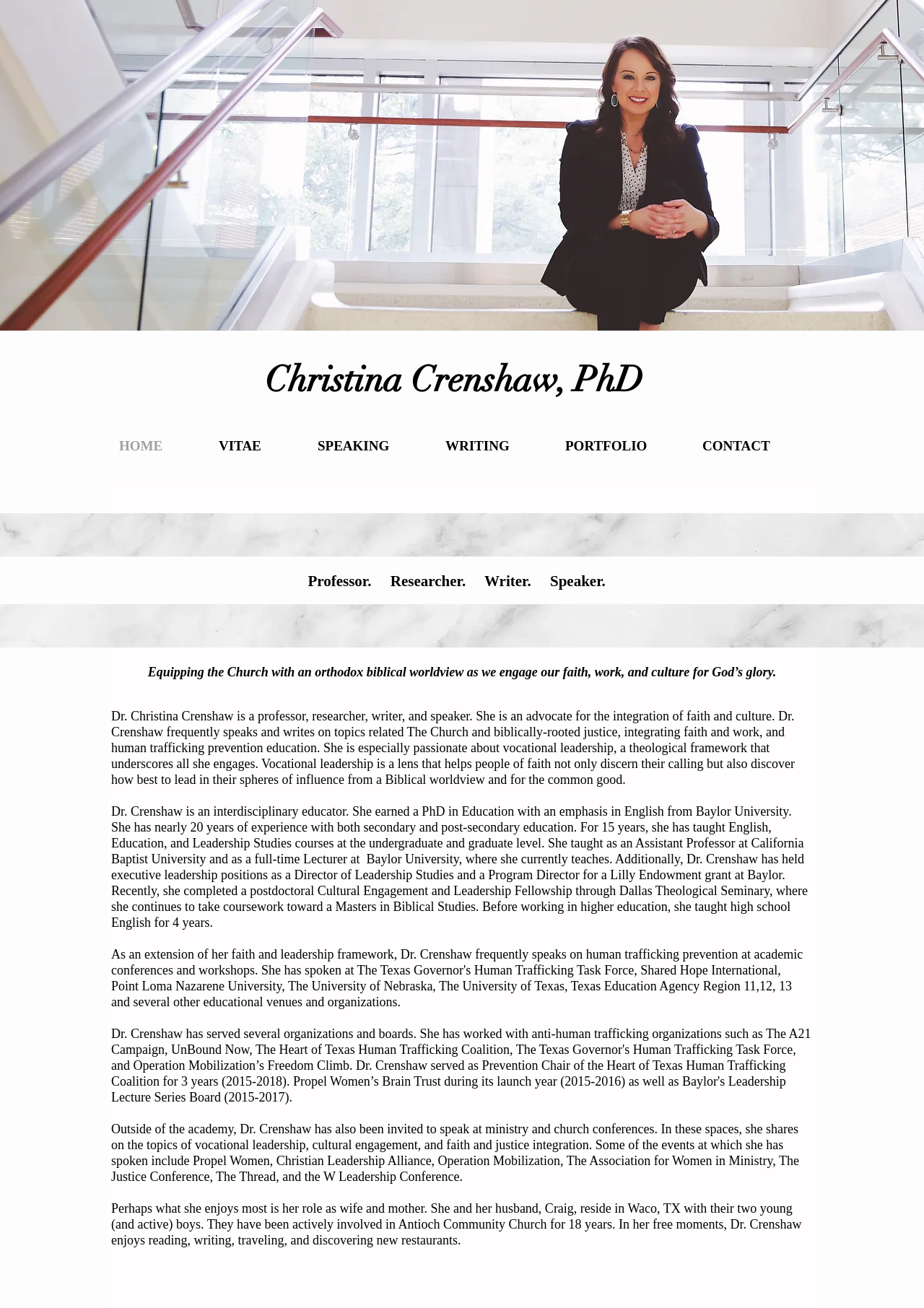What is one of Dr. Crenshaw's hobbies?
Please provide a single word or phrase as the answer based on the screenshot.

Reading